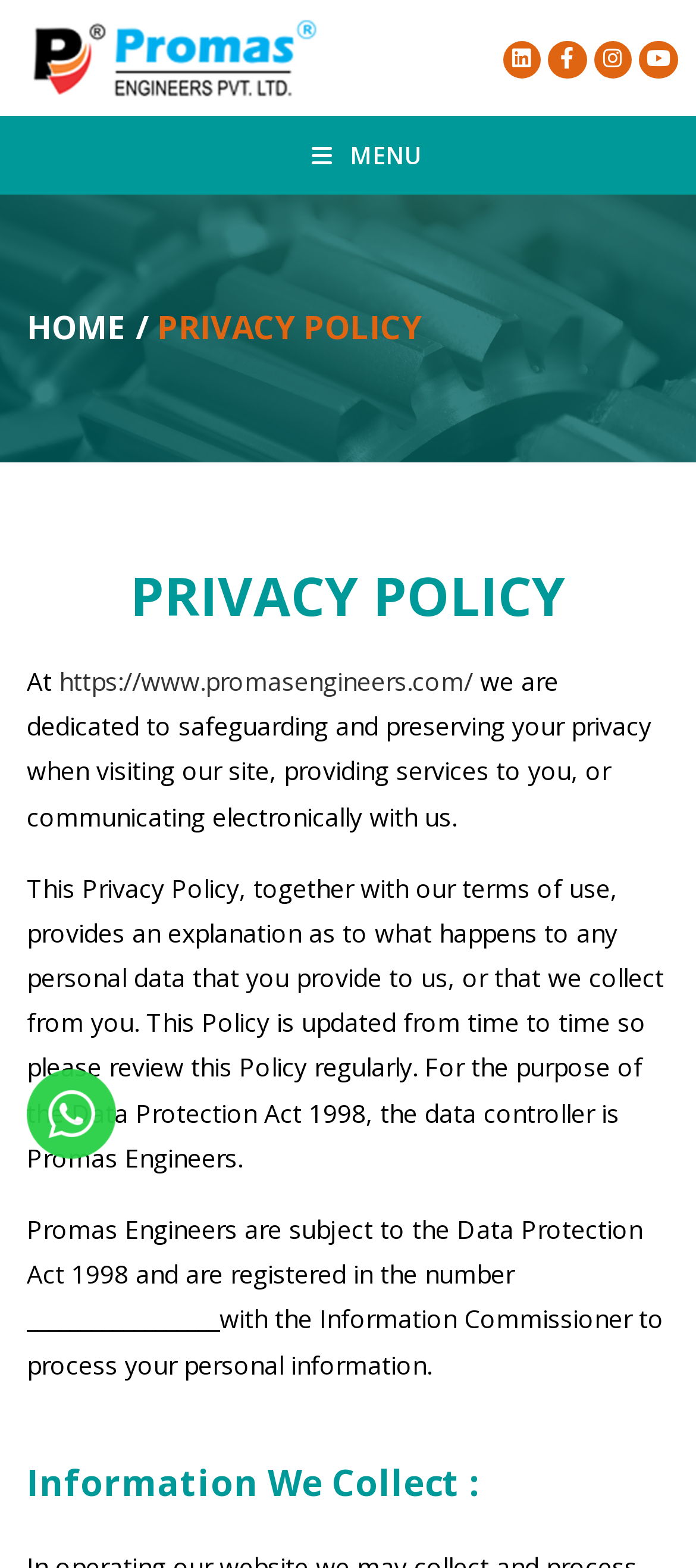Pinpoint the bounding box coordinates of the clickable element needed to complete the instruction: "Go to HOME page". The coordinates should be provided as four float numbers between 0 and 1: [left, top, right, bottom].

[0.038, 0.194, 0.182, 0.222]